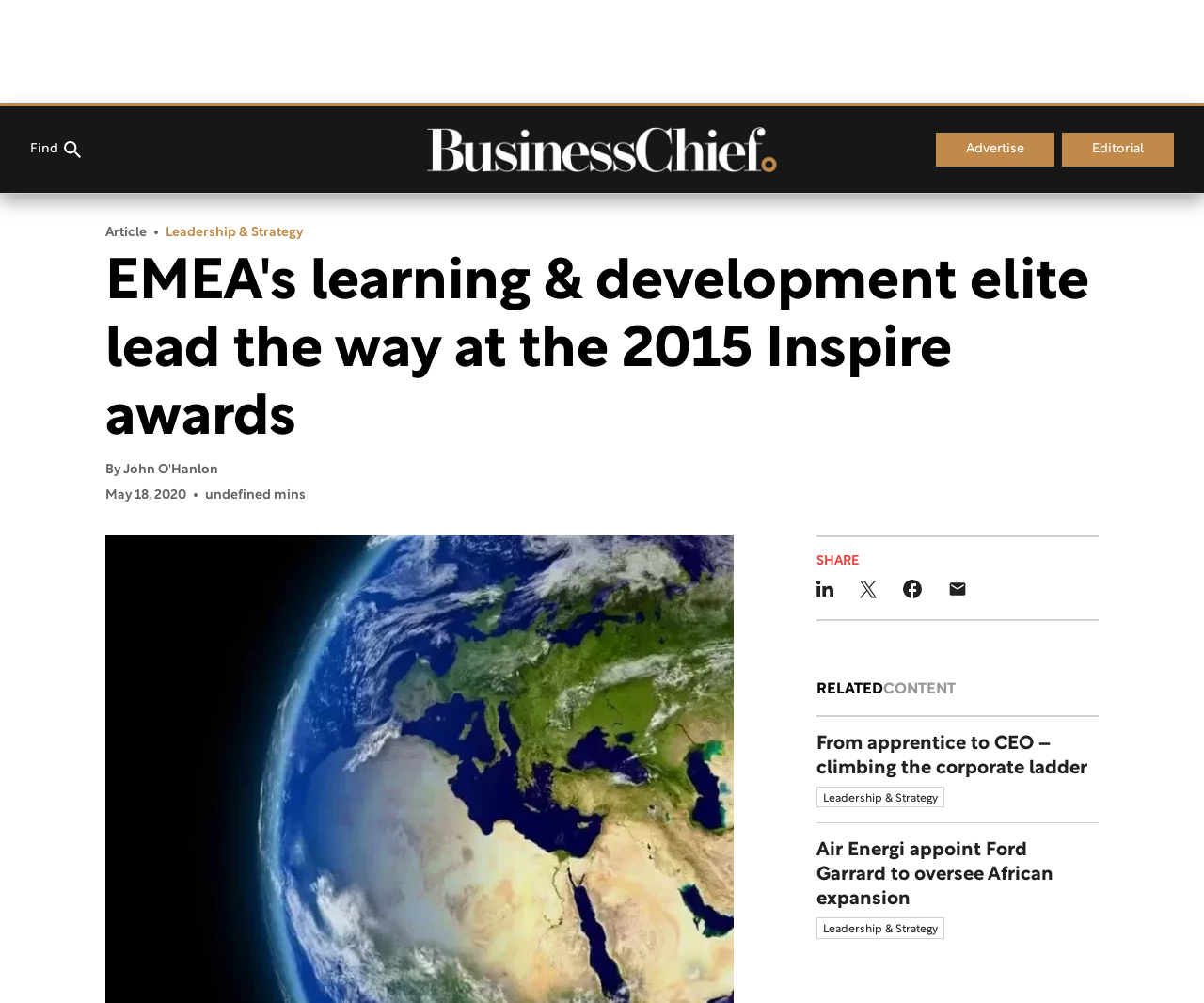Summarize the contents and layout of the webpage in detail.

This webpage appears to be an article page from Business Chief UK & Europe. At the top, there is a navigation section with a "Find" button on the left and links to "Advertise" and "Editorial" on the right. Below this section, there is a category section with the labels "Article" and "Leadership & Strategy". 

The main article title, "EMEA's learning & development elite lead the way at the 2015 Inspire awards", is prominently displayed in the middle of the page. The author's name is not specified, but the article is dated "May 18, 2020" and has an undefined reading time. 

On the right side of the article, there are social media sharing buttons for LinkedIn, Twitter, Facebook, and email. Below the article, there is a "RELATED CONTENT" section with two article links: "From apprentice to CEO – climbing the corporate ladder Leadership & Strategy" and "Air Energi appoint Ford Garrard to oversee African expansion Leadership & Strategy".